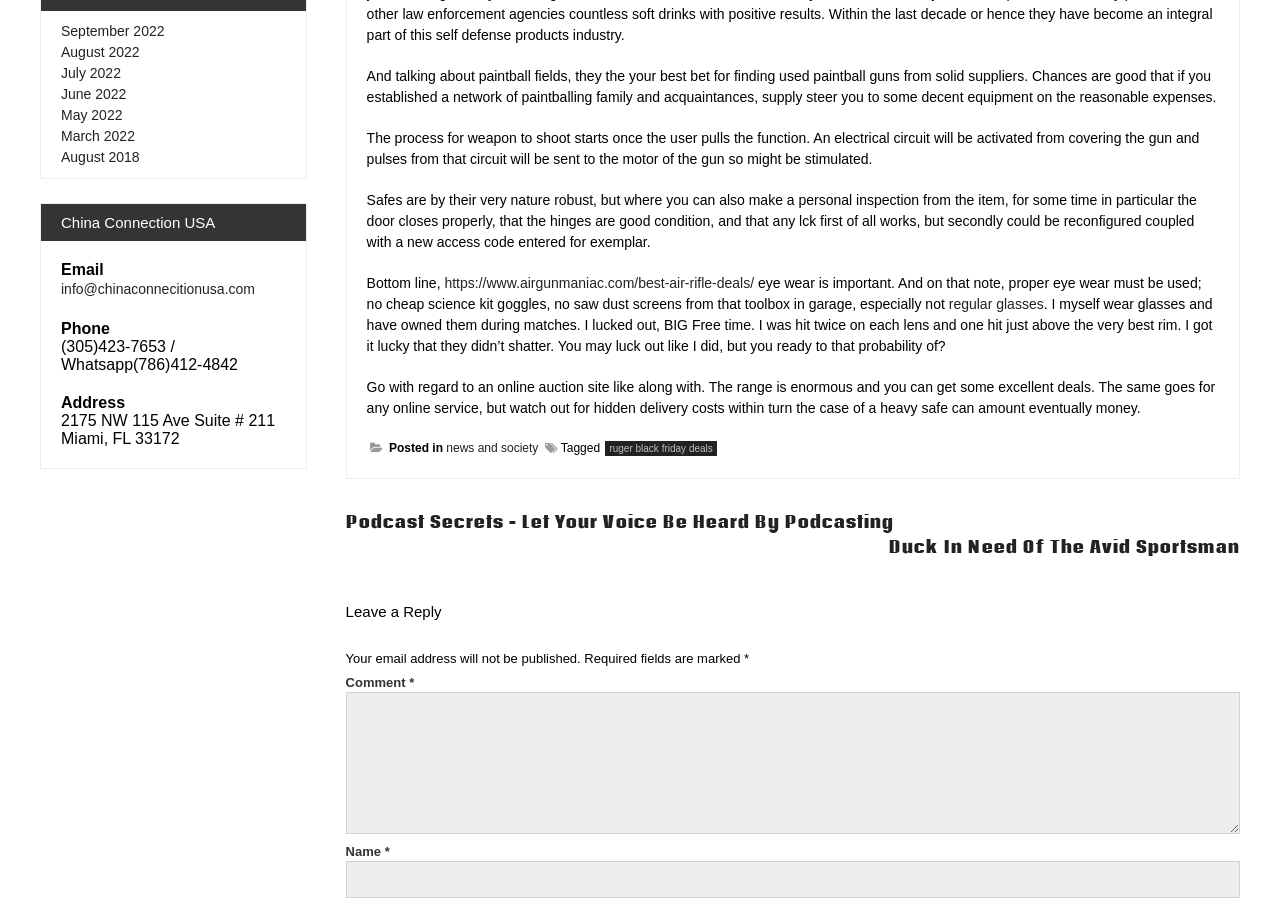Pinpoint the bounding box coordinates of the area that must be clicked to complete this instruction: "Click the link to regular glasses".

[0.741, 0.325, 0.815, 0.342]